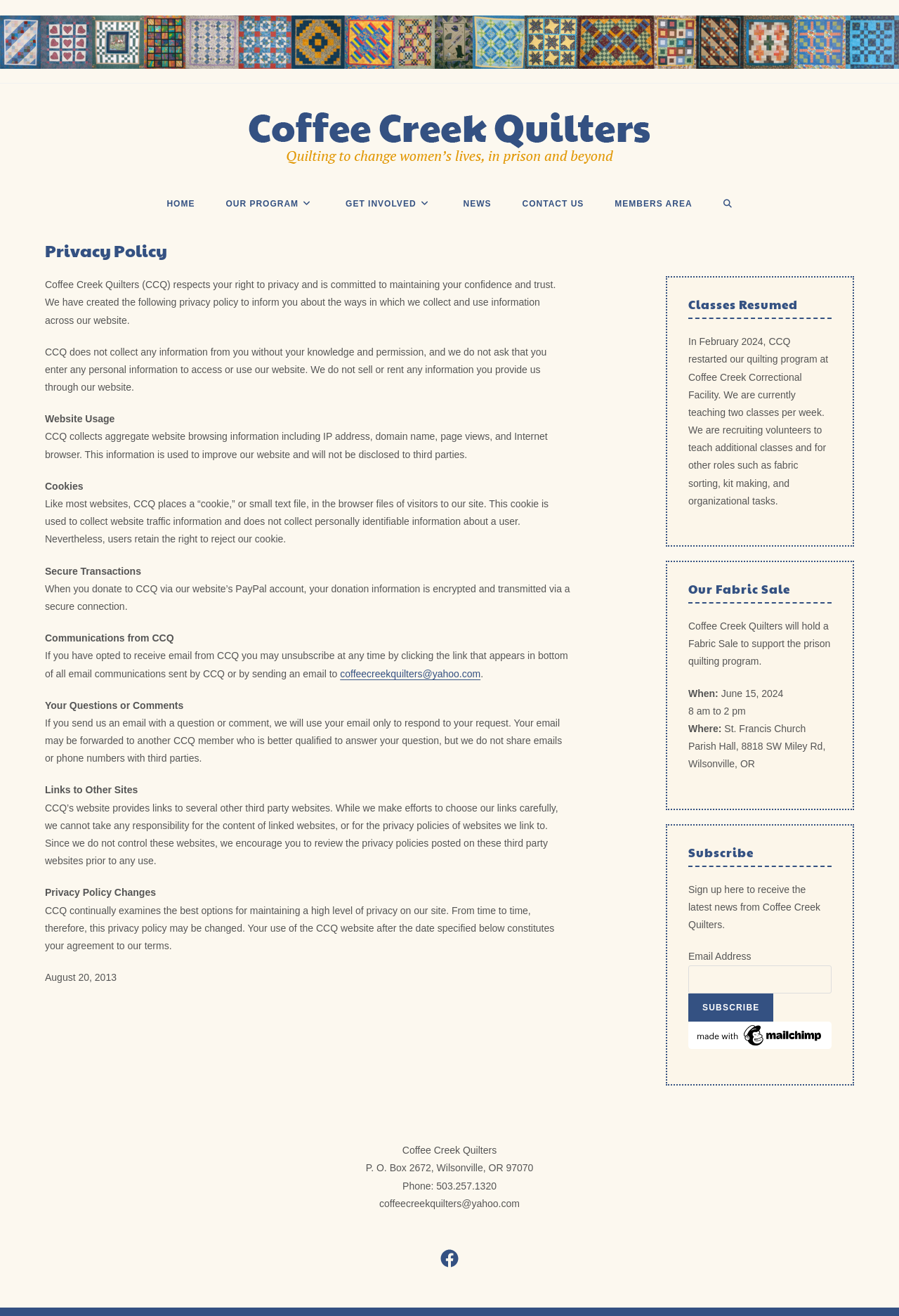Locate the bounding box coordinates of the element I should click to achieve the following instruction: "Click the Subscribe button".

[0.766, 0.755, 0.861, 0.776]